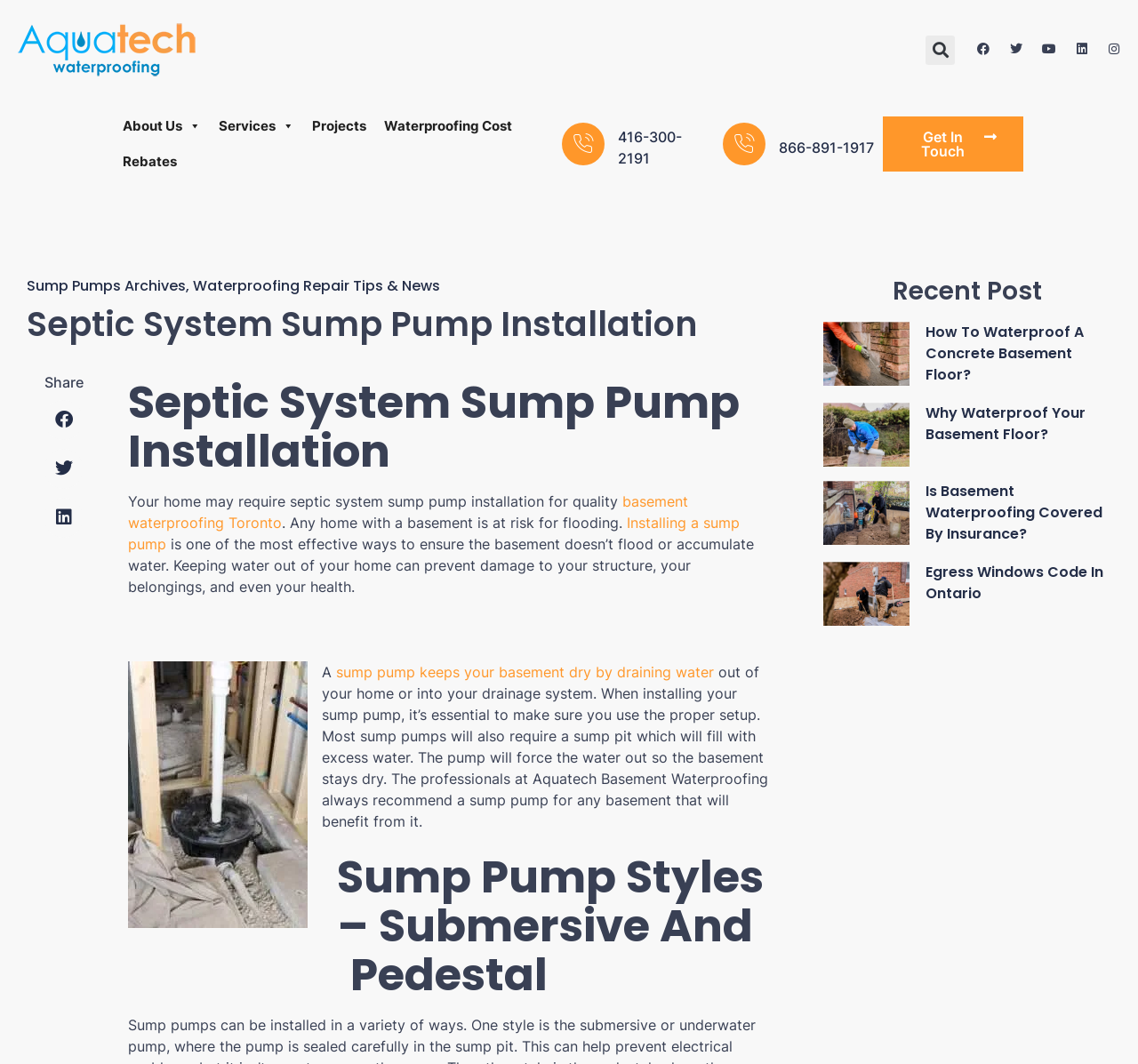Please specify the bounding box coordinates of the clickable region necessary for completing the following instruction: "Search for something". The coordinates must consist of four float numbers between 0 and 1, i.e., [left, top, right, bottom].

None